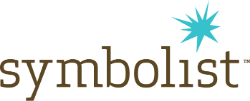Illustrate the image with a detailed caption.

The image features the logo of "Symbolist," showcasing a stylized typography with the word "symbolist" in a sophisticated brown shade. Accompanying the text is a vibrant turquoise starburst, which adds a dynamic and modern touch to the overall design. This logo represents the brand's identity, emphasizing creativity and professionalism. It is prominently displayed at the top of a webpage, inviting visitors to explore the services and values associated with Symbolist, which focuses on empowering individuals and organizations in their personal and professional growth.